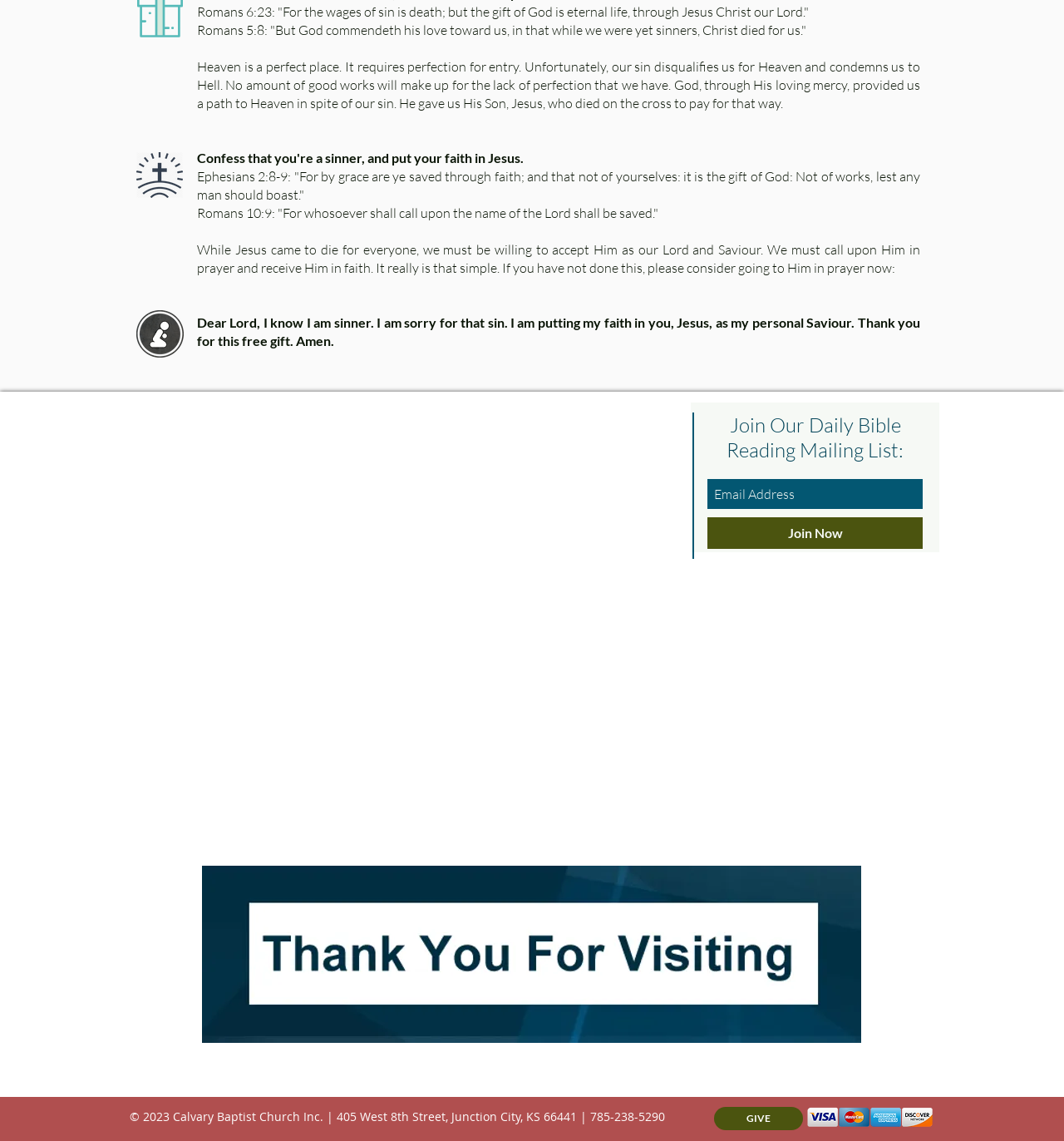Determine the bounding box of the UI component based on this description: "GIVE". The bounding box coordinates should be four float values between 0 and 1, i.e., [left, top, right, bottom].

[0.671, 0.97, 0.755, 0.991]